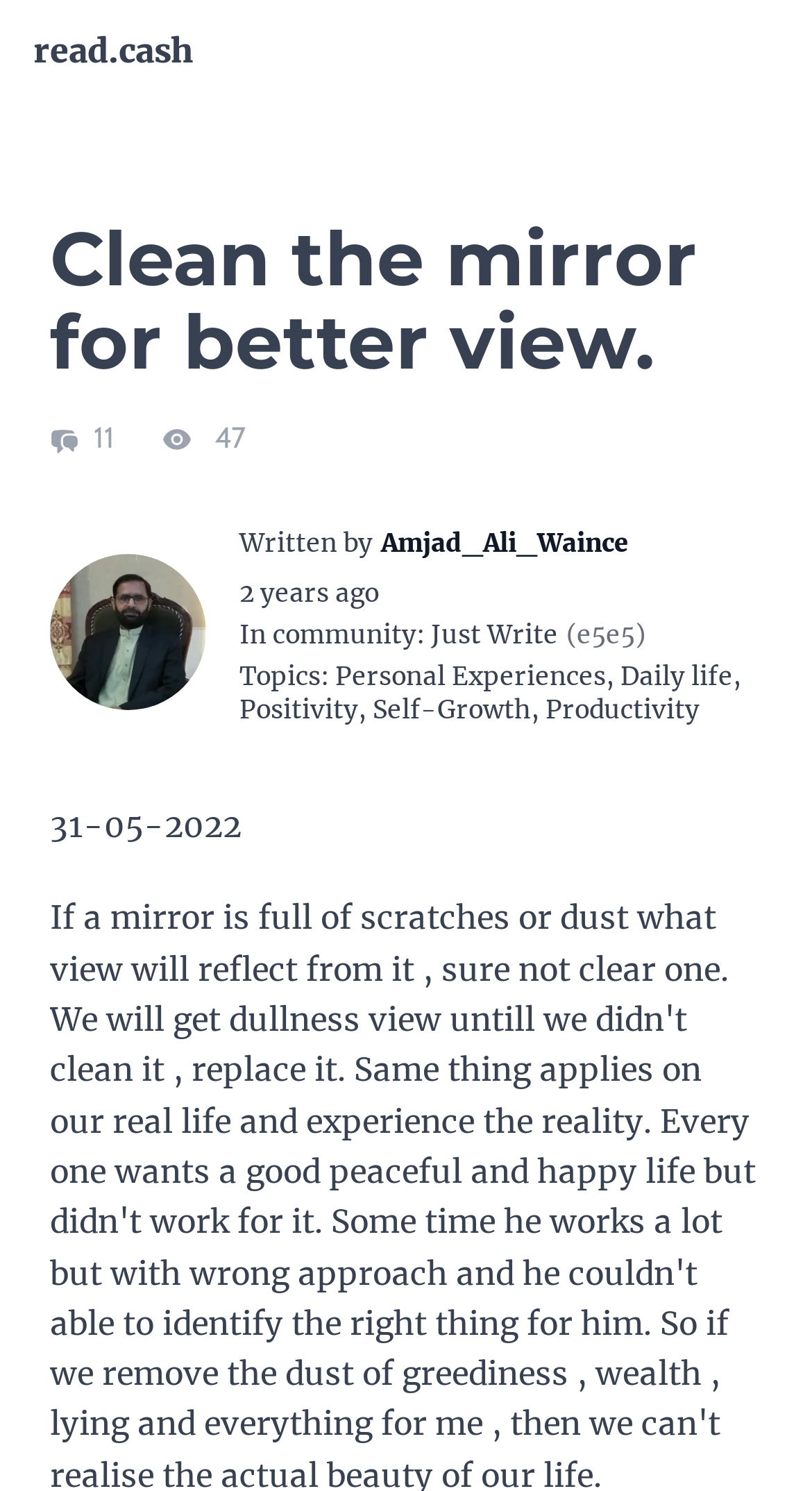What is the date of the article?
Look at the image and provide a short answer using one word or a phrase.

31-05-2022